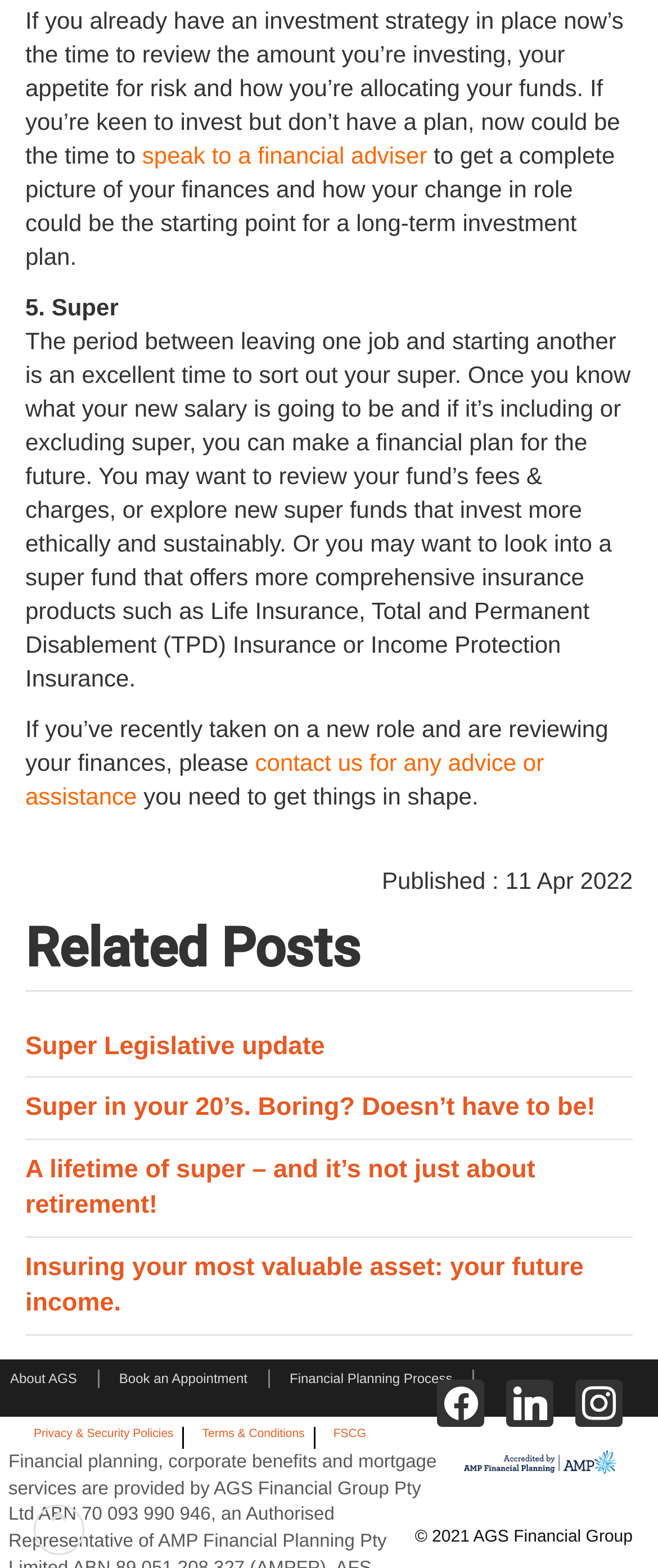Find the bounding box coordinates of the element I should click to carry out the following instruction: "Explore Entertainment".

None